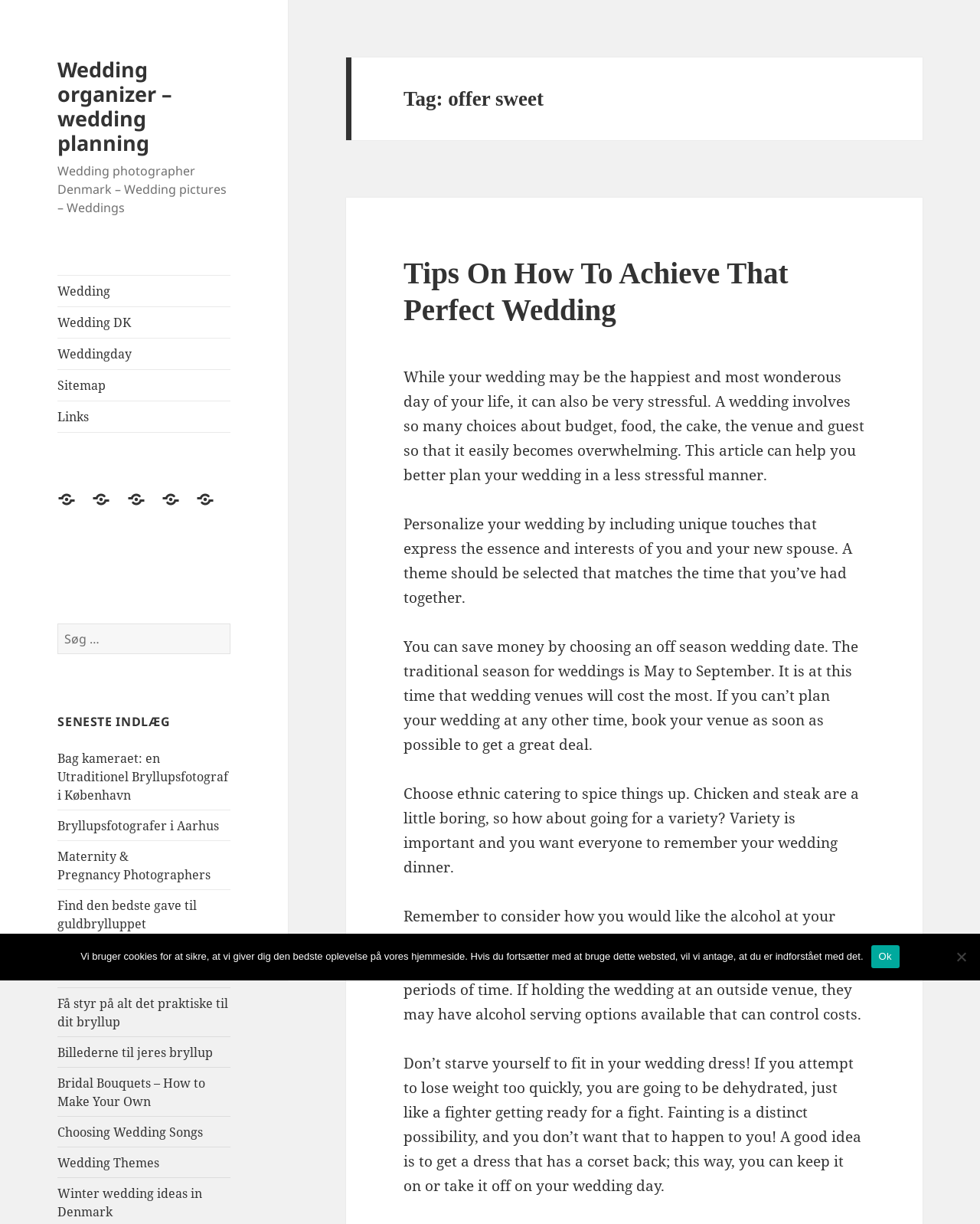Look at the image and write a detailed answer to the question: 
What is the search function for?

The search function is located at the top of the webpage and allows users to search for specific content within the website, such as articles or links related to wedding planning.